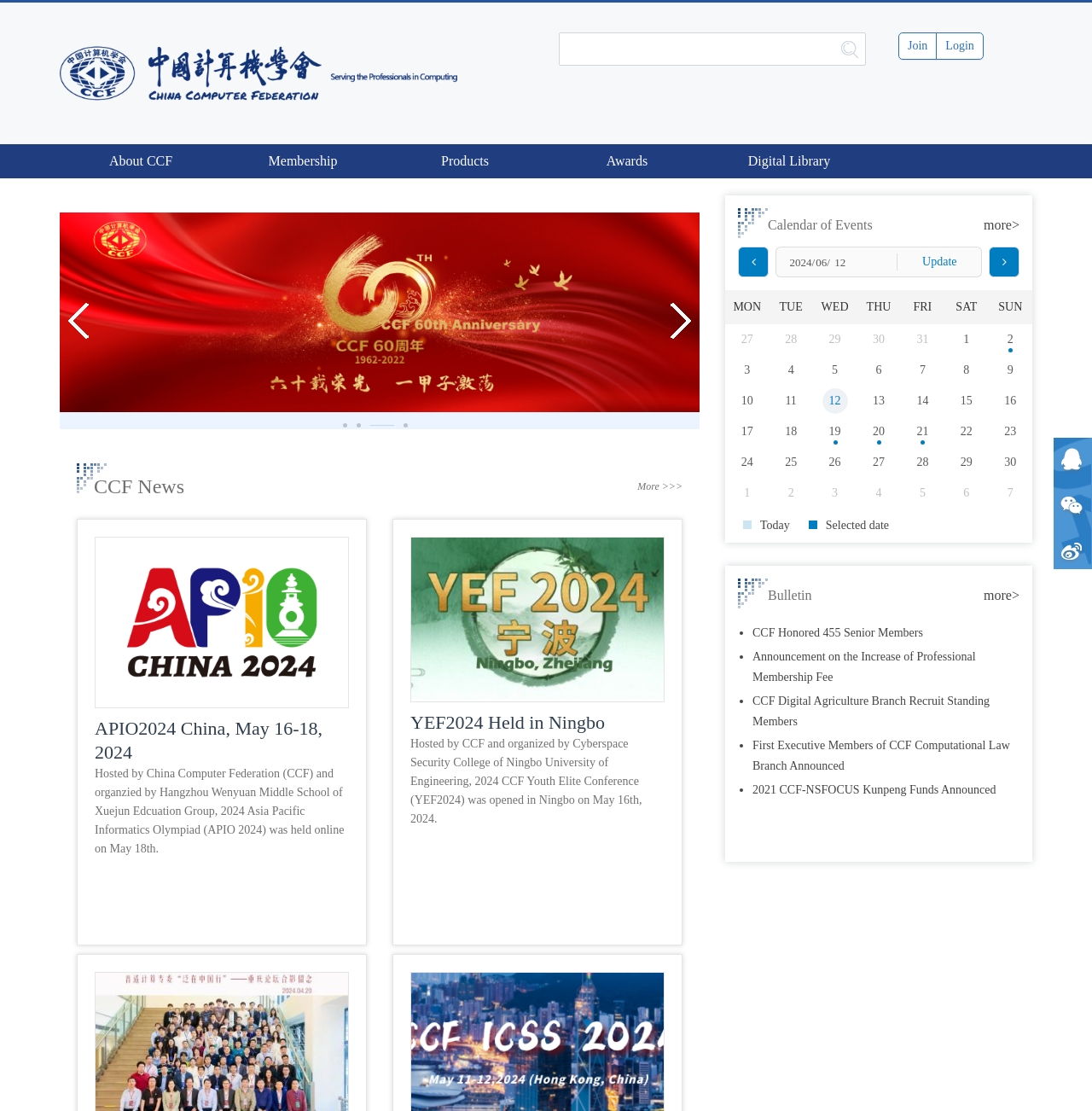How many buttons are in the toolbar?
Please provide a detailed and comprehensive answer to the question.

The toolbar has three buttons: 'Previous', 'Next', and a generic button with no text. This can be determined by examining the toolbar element and its child elements.